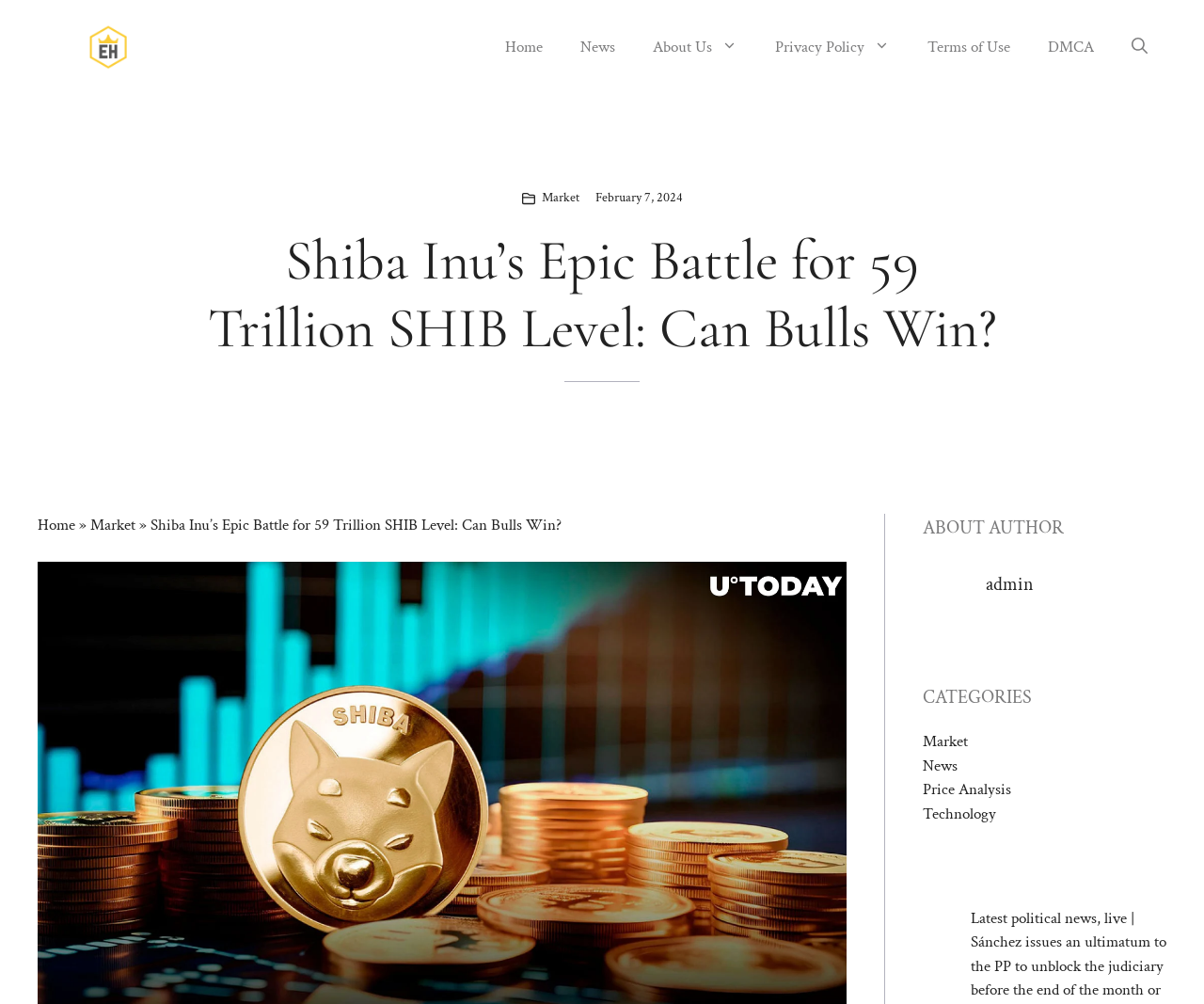Specify the bounding box coordinates of the region I need to click to perform the following instruction: "search something". The coordinates must be four float numbers in the range of 0 to 1, i.e., [left, top, right, bottom].

[0.924, 0.019, 0.969, 0.075]